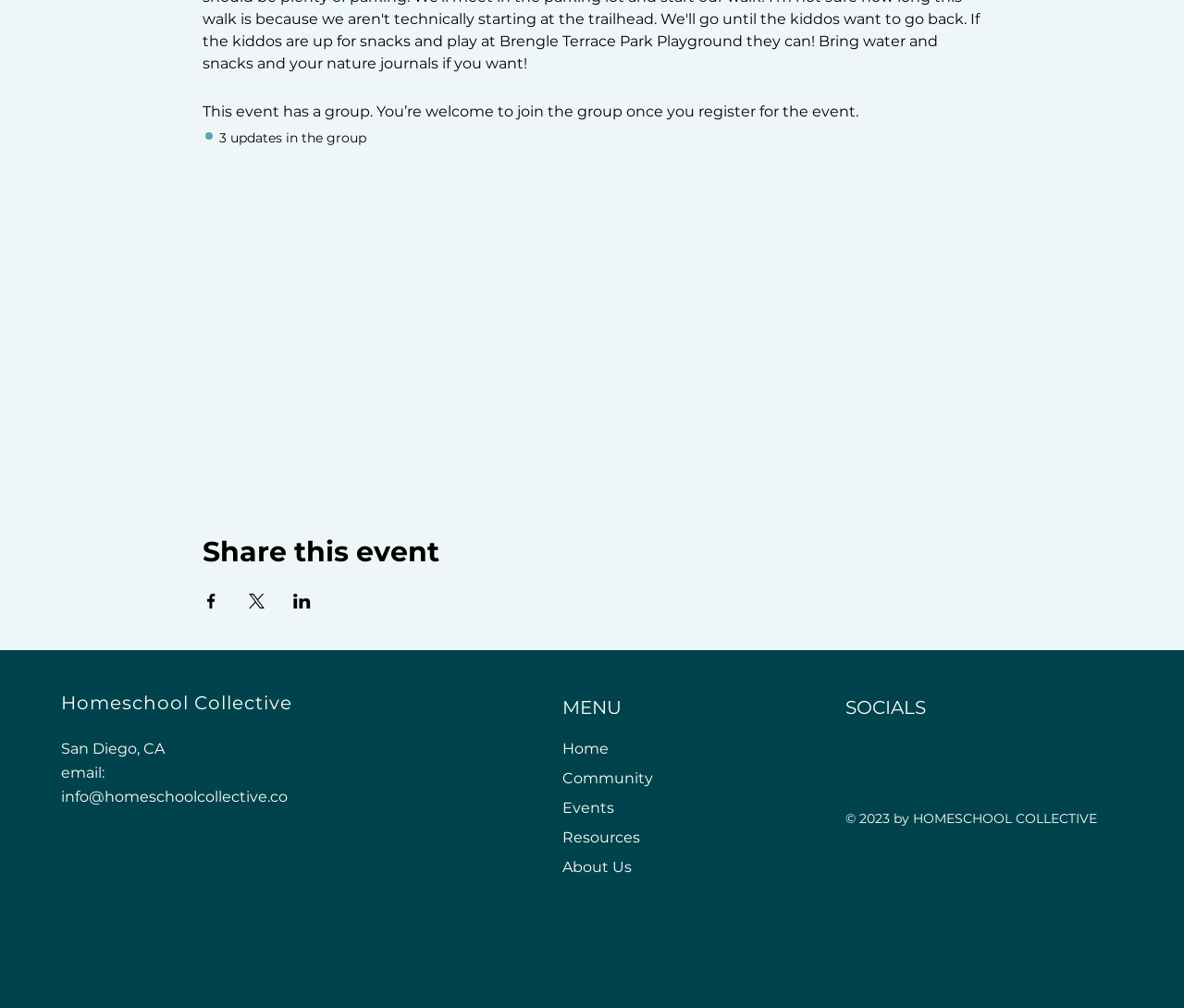Locate the bounding box coordinates of the segment that needs to be clicked to meet this instruction: "Read the article about '8 Subaru Bad Fuel Pump Symptoms'".

None